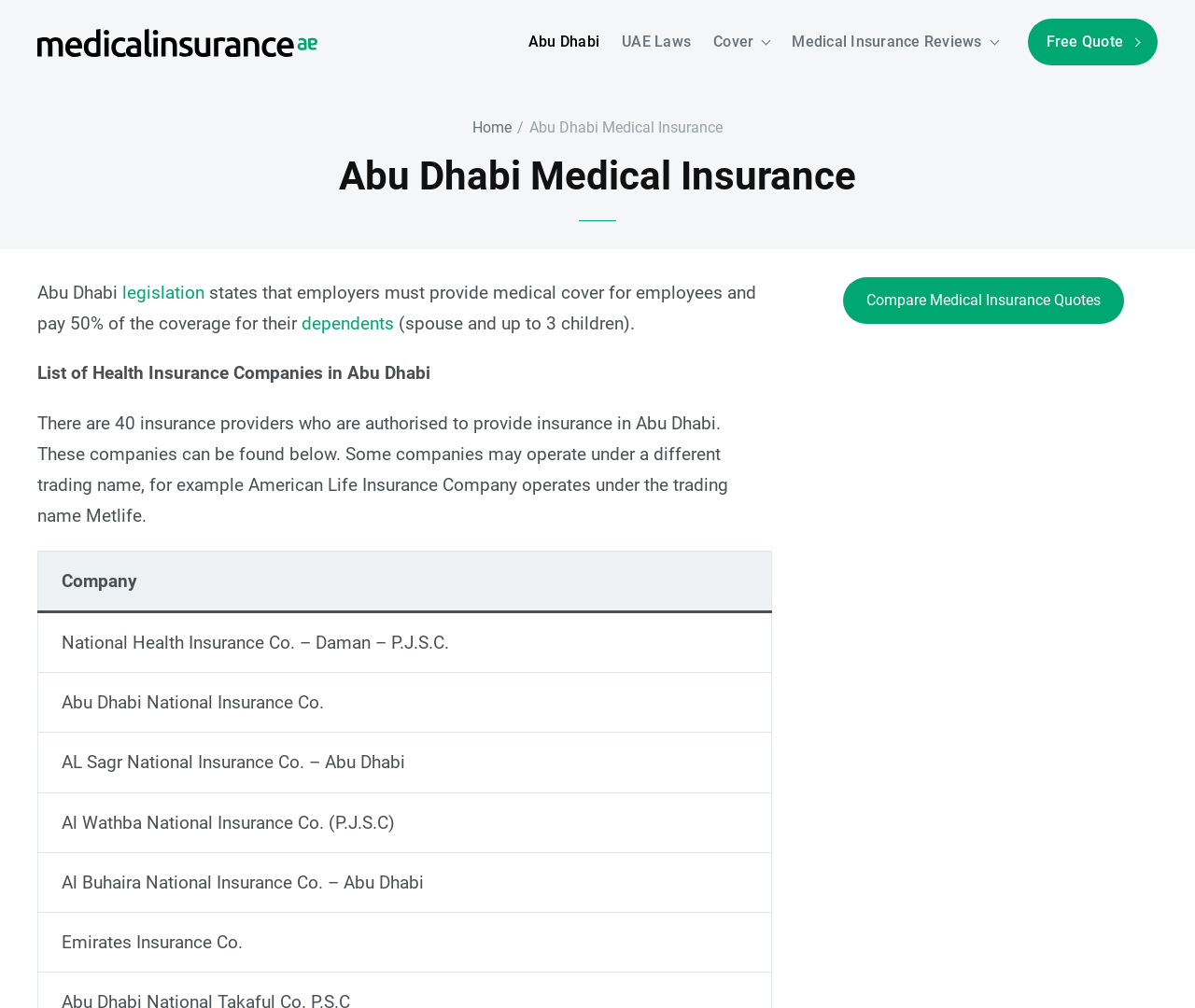Show the bounding box coordinates for the HTML element as described: "Compare Medical Insurance Quotes".

[0.705, 0.275, 0.941, 0.321]